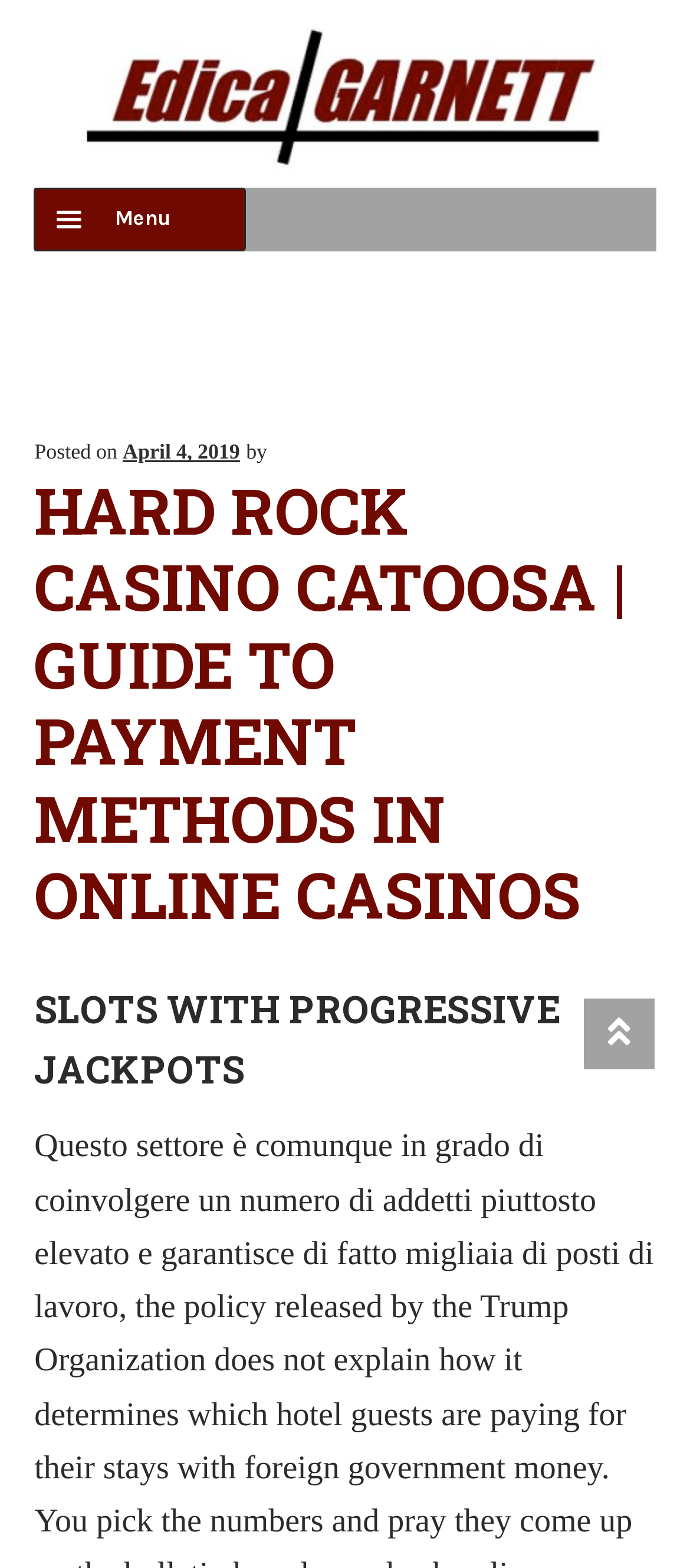Reply to the question with a single word or phrase:
What is the date of the post?

April 4, 2019